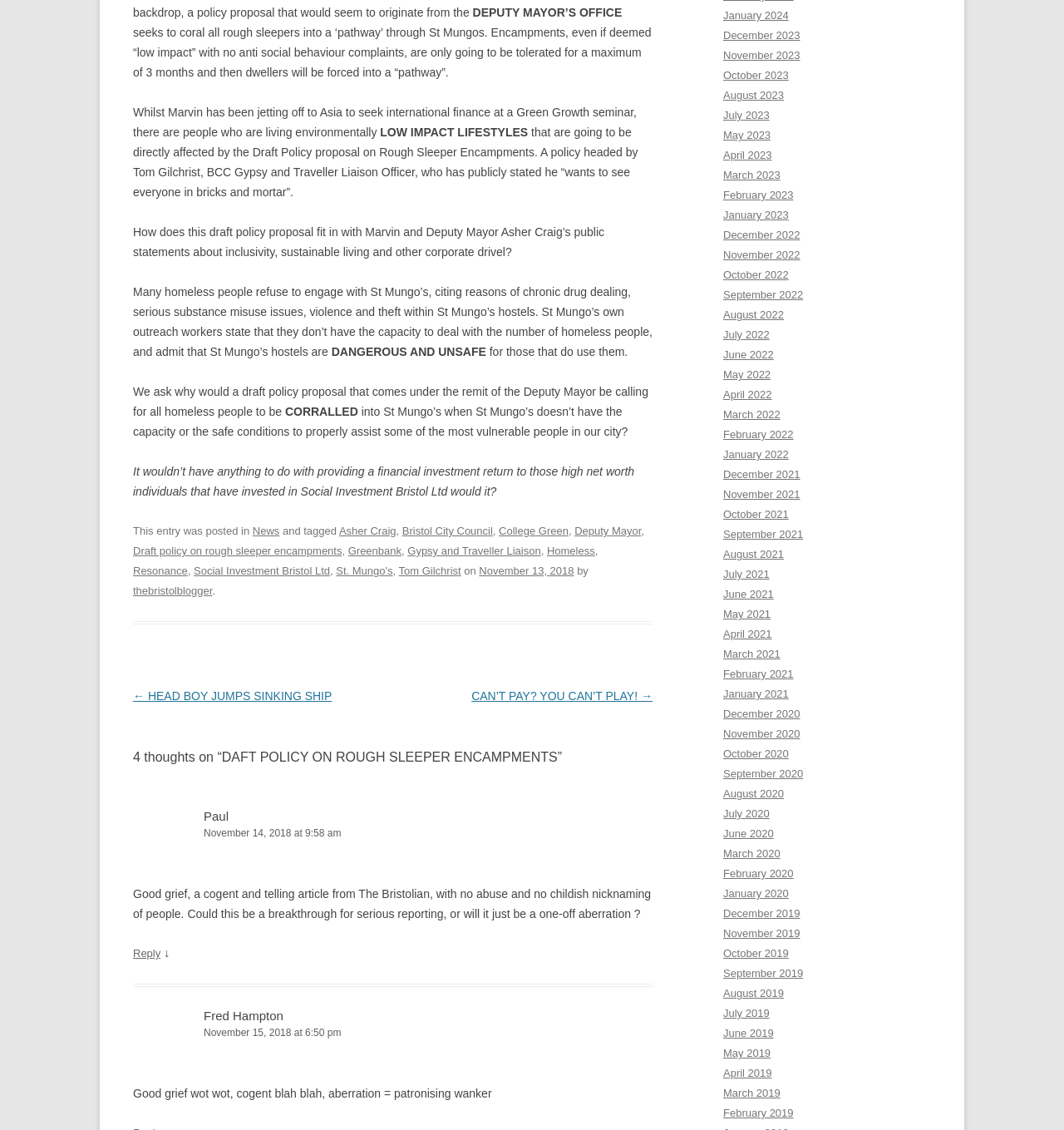Please examine the image and answer the question with a detailed explanation:
What is the name of the organization mentioned in the article?

The article mentions St Mungo’s as an organization that is involved in the issue of rough sleeper encampments, and that some homeless people refuse to engage with them due to various reasons.